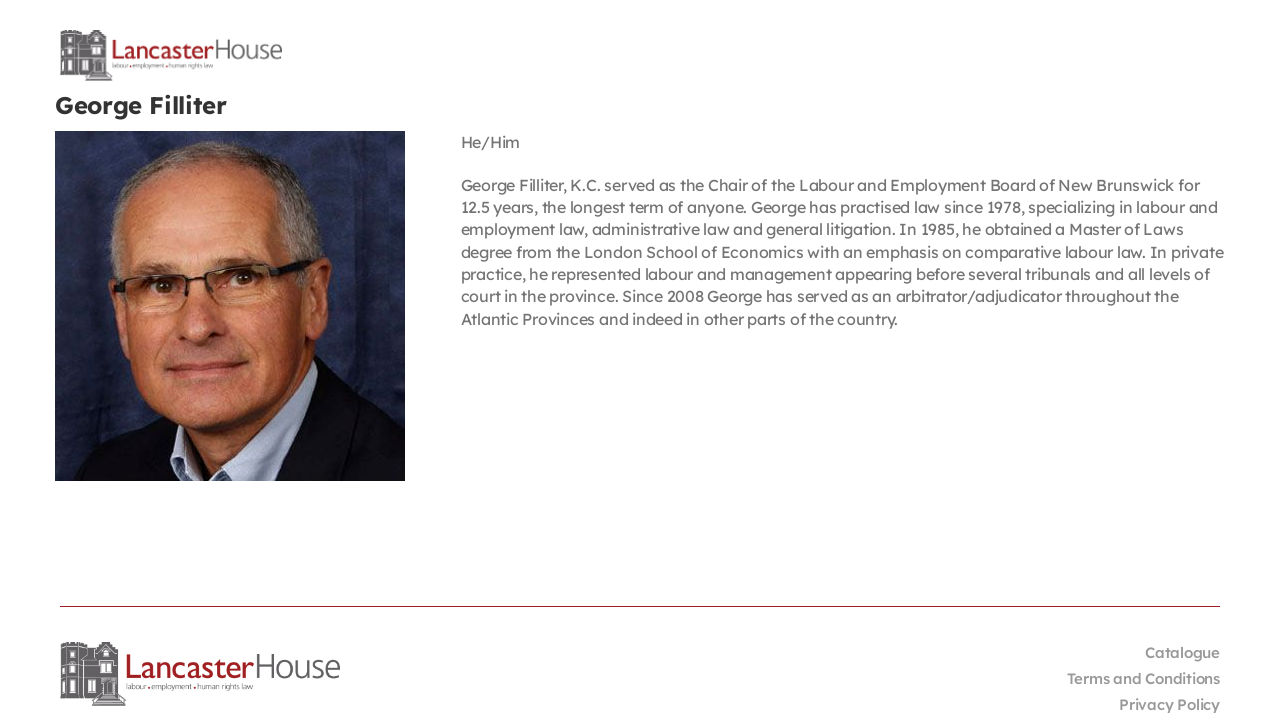Show the bounding box coordinates for the HTML element described as: "Catalogue".

[0.0, 0.236, 1.0, 0.327]